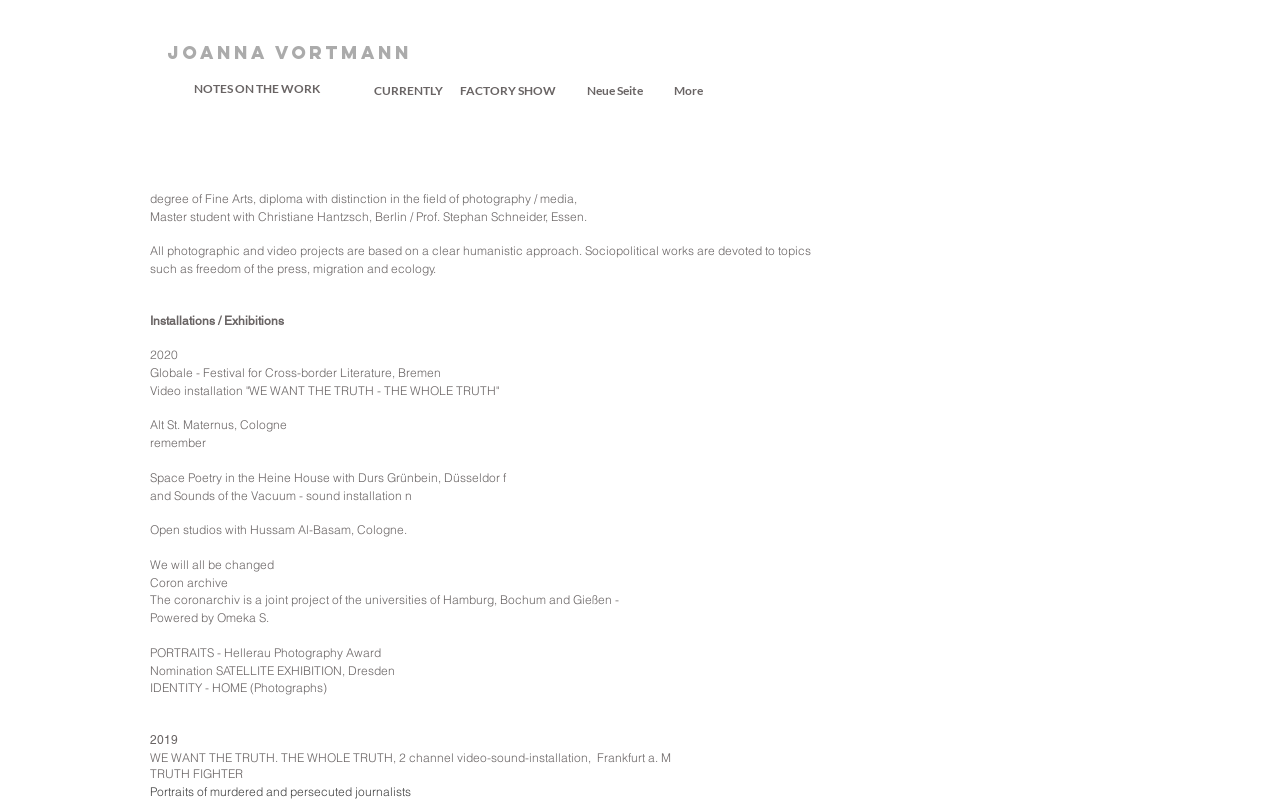What is the theme of the artist's work? Observe the screenshot and provide a one-word or short phrase answer.

Humanistic approach